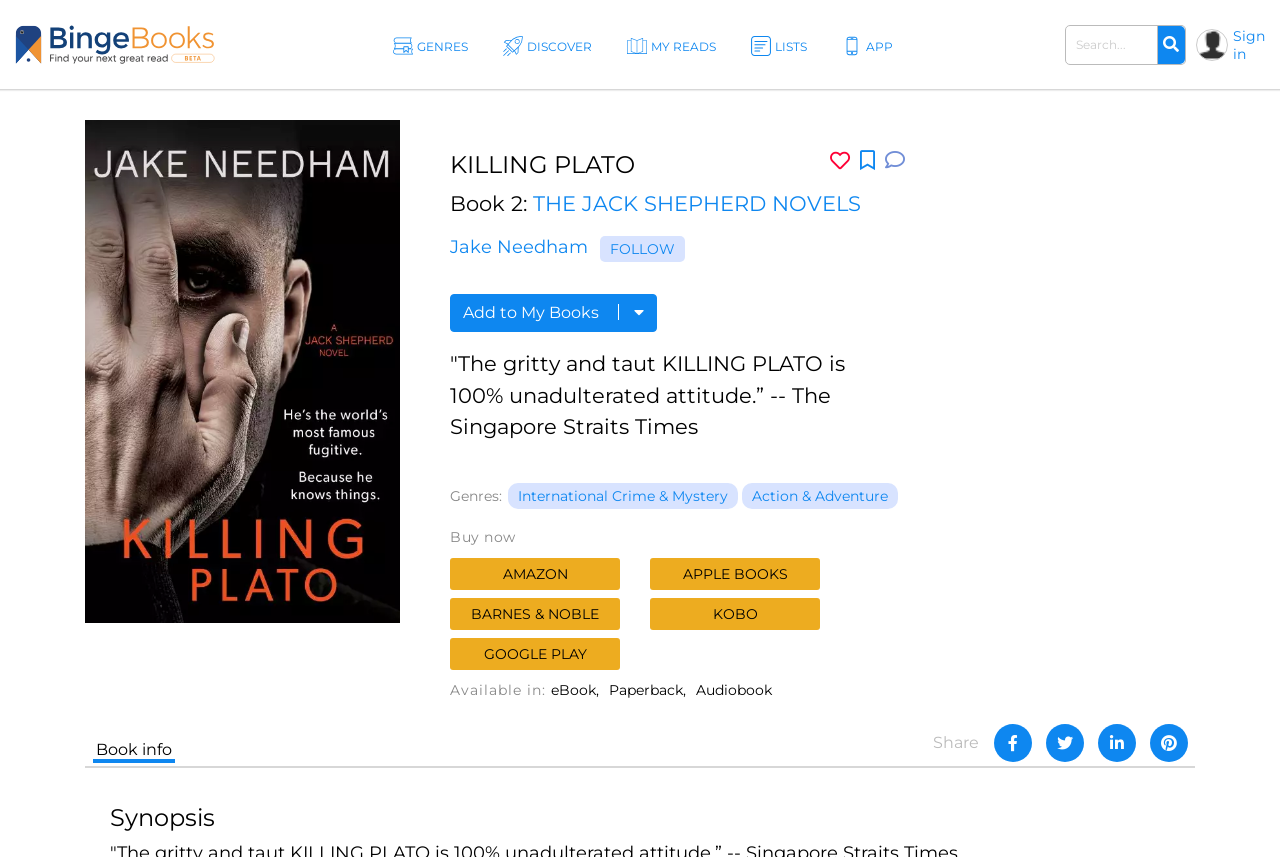Provide an in-depth description of the elements and layout of the webpage.

This webpage is about the book "KILLING PLATO" by Jake Needham. At the top, there is a navigation menu with links to "Find your next great read", "GENRES", "DISCOVER", "MY READS", "LISTS", and "APP", each accompanied by an image. On the right side of the navigation menu, there is a search bar with a "Search" button.

Below the navigation menu, there is a large image of the book cover, with a "Sign in" link and three social media icons above it. The book title "KILLING PLATO" is displayed prominently, followed by the subtitle "Book 2: THE JACK SHEPHERD NOVELS". The author's name, Jake Needham, is also displayed, with a "FOLLOW" link next to it.

There is a quote from the Singapore Straits Times, praising the book as "100% unadulterated attitude". Below the quote, there are links to various genres, including "International Crime & Mystery" and "Action & Adventure". A "Buy now" button is displayed, with links to purchase the book from various online retailers, including Amazon, Apple Books, Barnes & Noble, Kobo, and Google Play.

The webpage also displays information about the book's availability, including eBook, Paperback, and Audiobook formats. At the bottom, there are social media sharing links and a "Book info" link. Finally, there is a "Synopsis" heading, which likely leads to a summary of the book's plot.